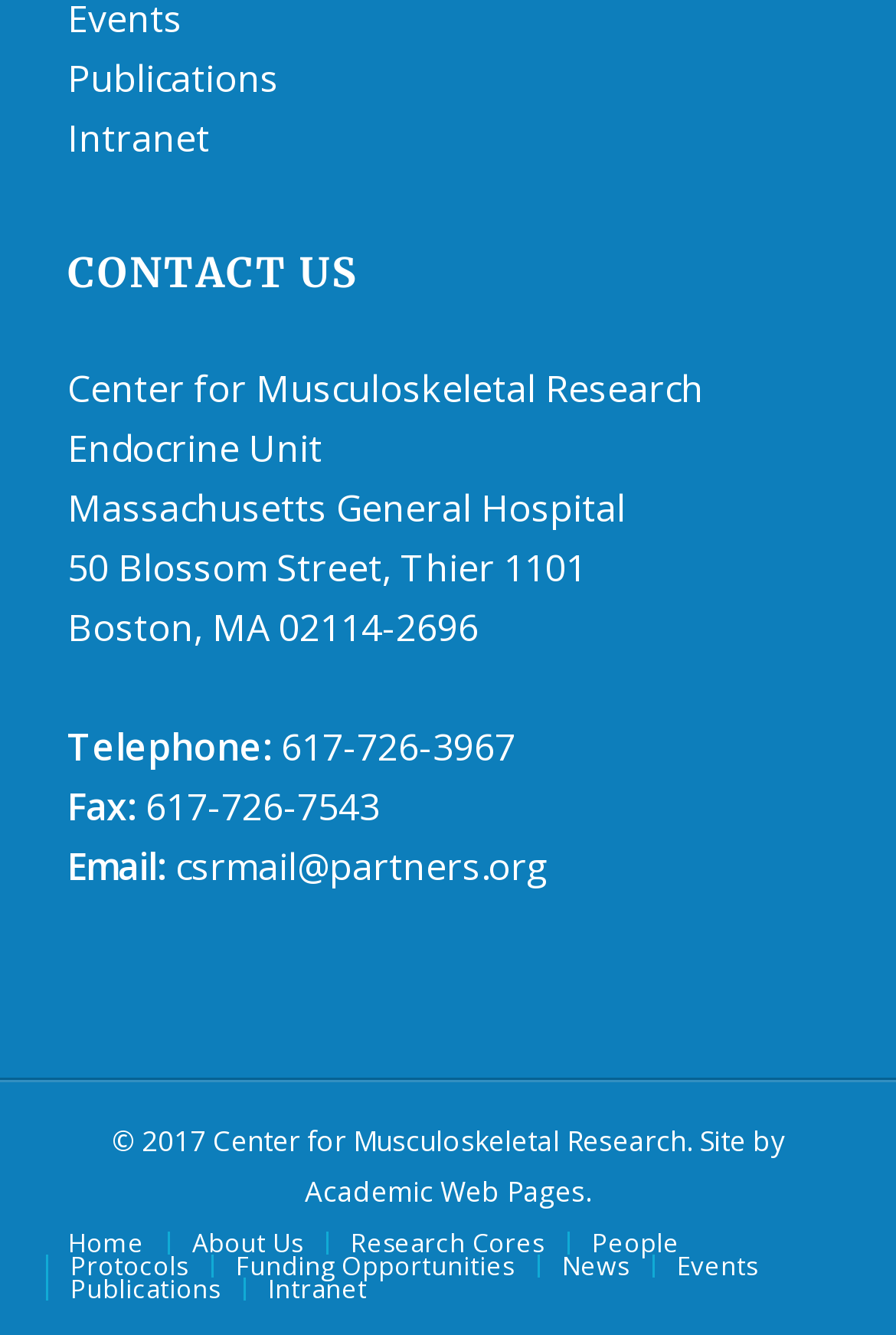What is the name of the hospital?
Provide a detailed and well-explained answer to the question.

I found the answer by looking at the StaticText element with the text 'Massachusetts General Hospital' which is located at coordinates [0.075, 0.361, 0.698, 0.399]. This text is likely to be the name of the hospital.